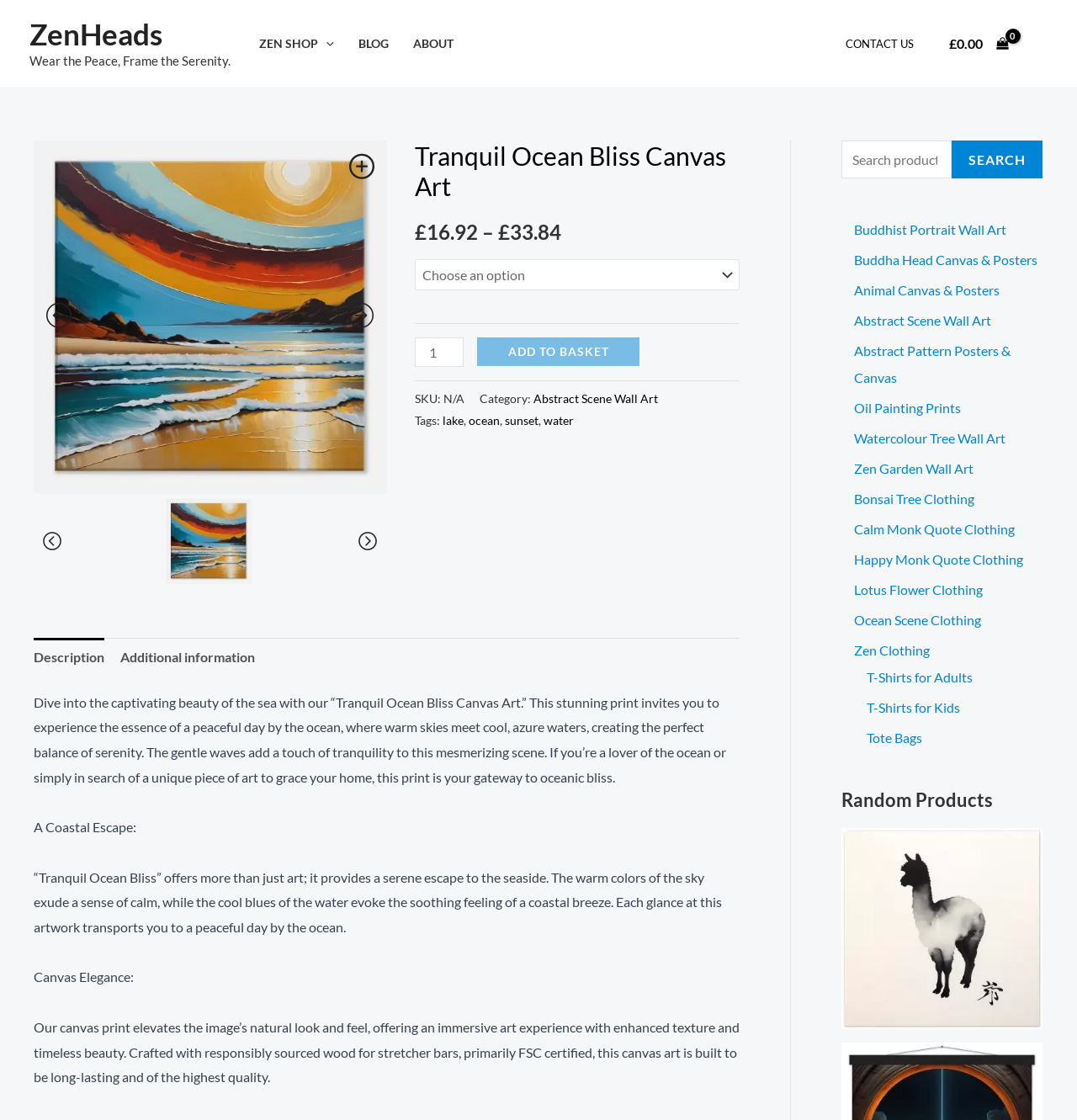Kindly determine the bounding box coordinates for the area that needs to be clicked to execute this instruction: "Go to the 'BLOG'".

[0.321, 0.013, 0.372, 0.065]